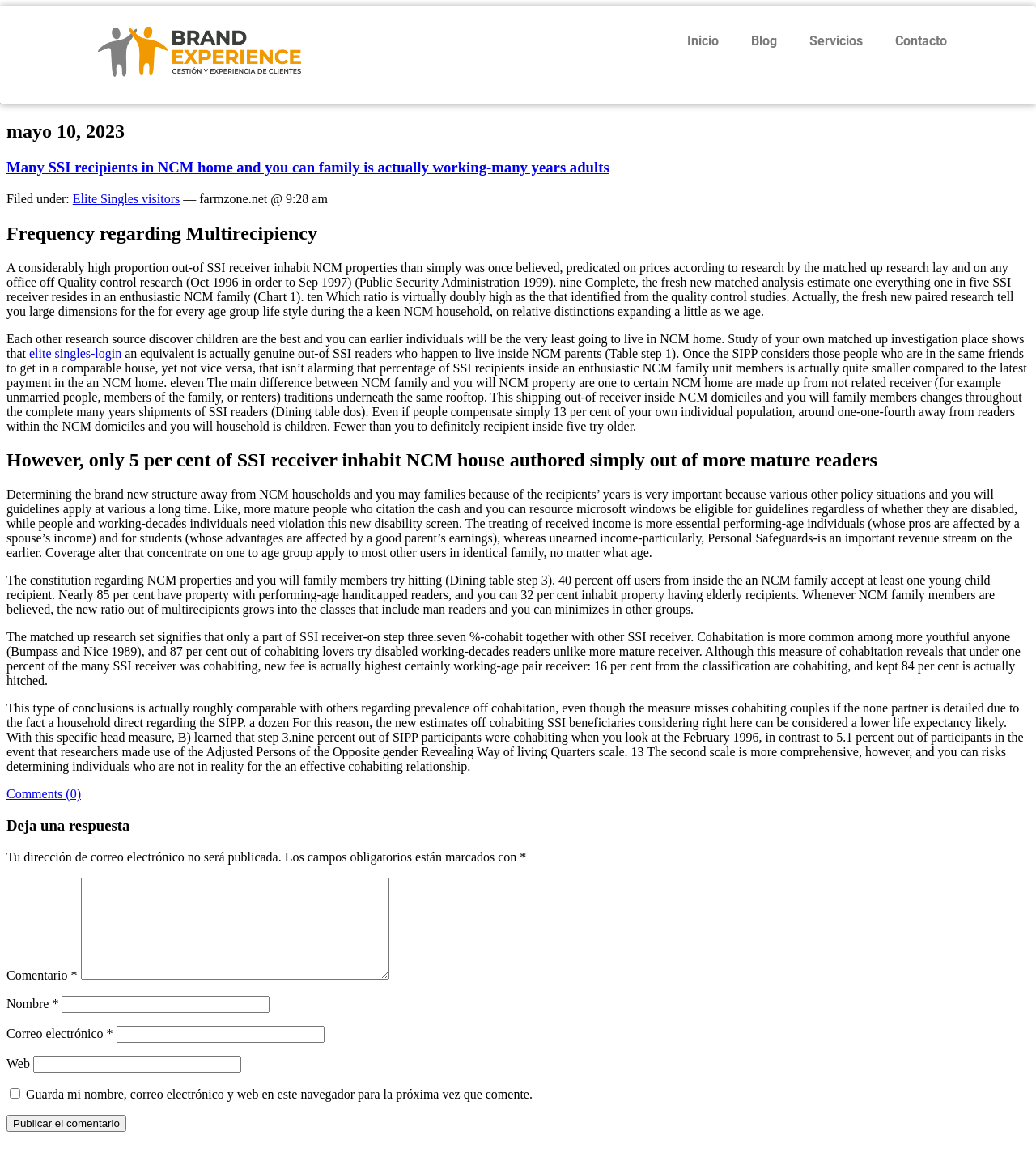Locate the bounding box coordinates of the element's region that should be clicked to carry out the following instruction: "Click the Contacto link". The coordinates need to be four float numbers between 0 and 1, i.e., [left, top, right, bottom].

[0.848, 0.02, 0.93, 0.052]